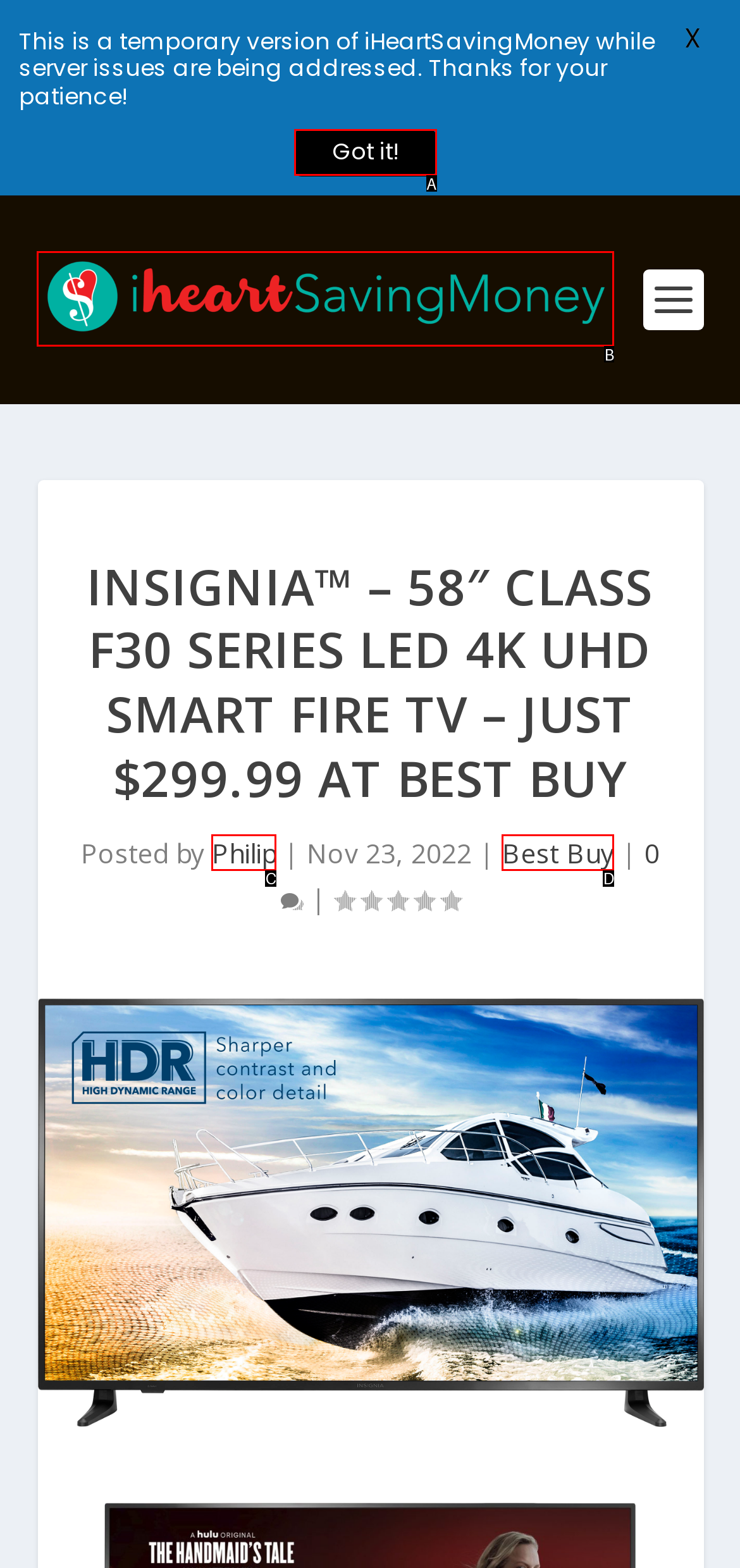Based on the element described as: Best Buy
Find and respond with the letter of the correct UI element.

D